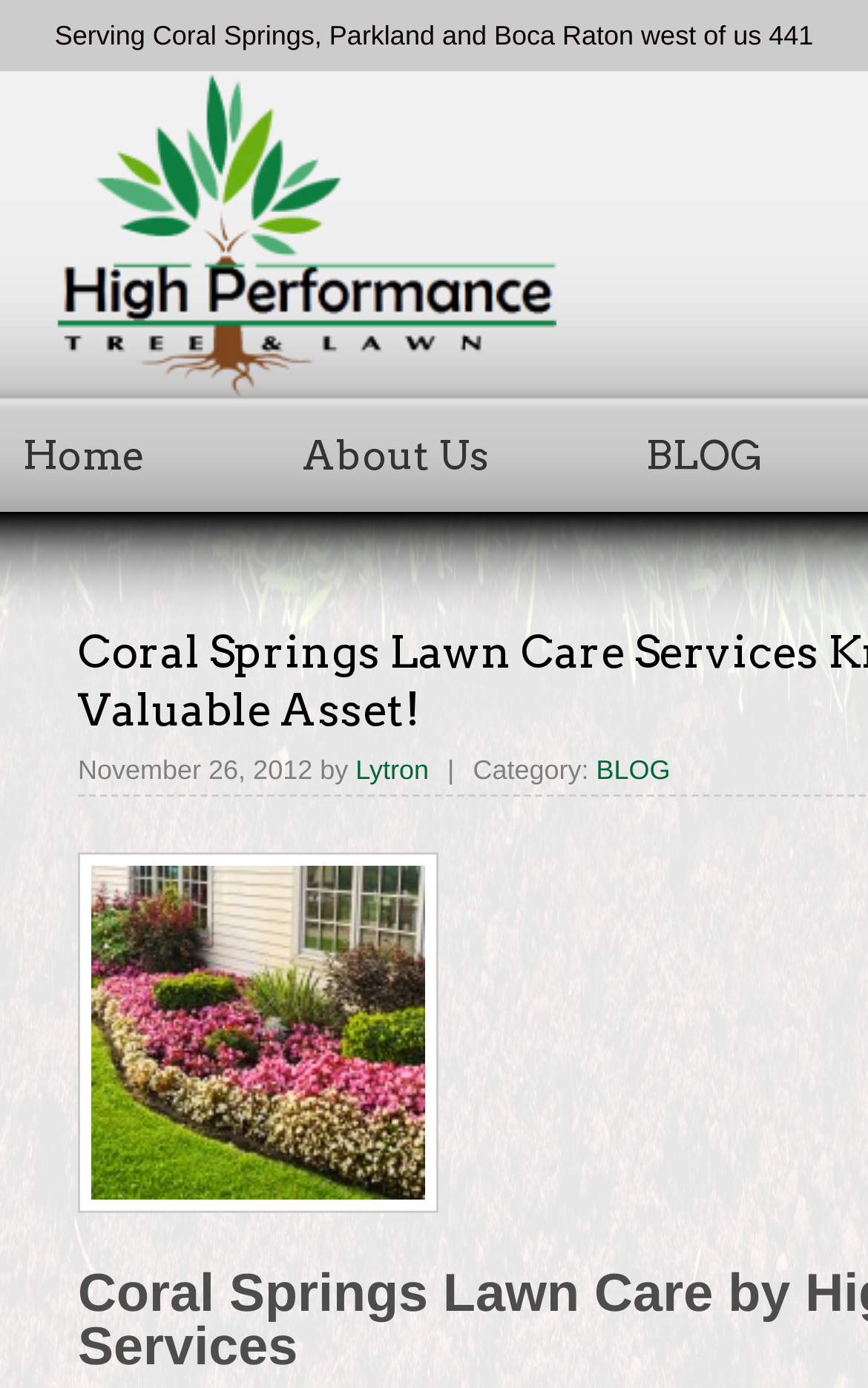What is the main heading of this webpage? Please extract and provide it.

Coral Springs and Parkland Lawn Services